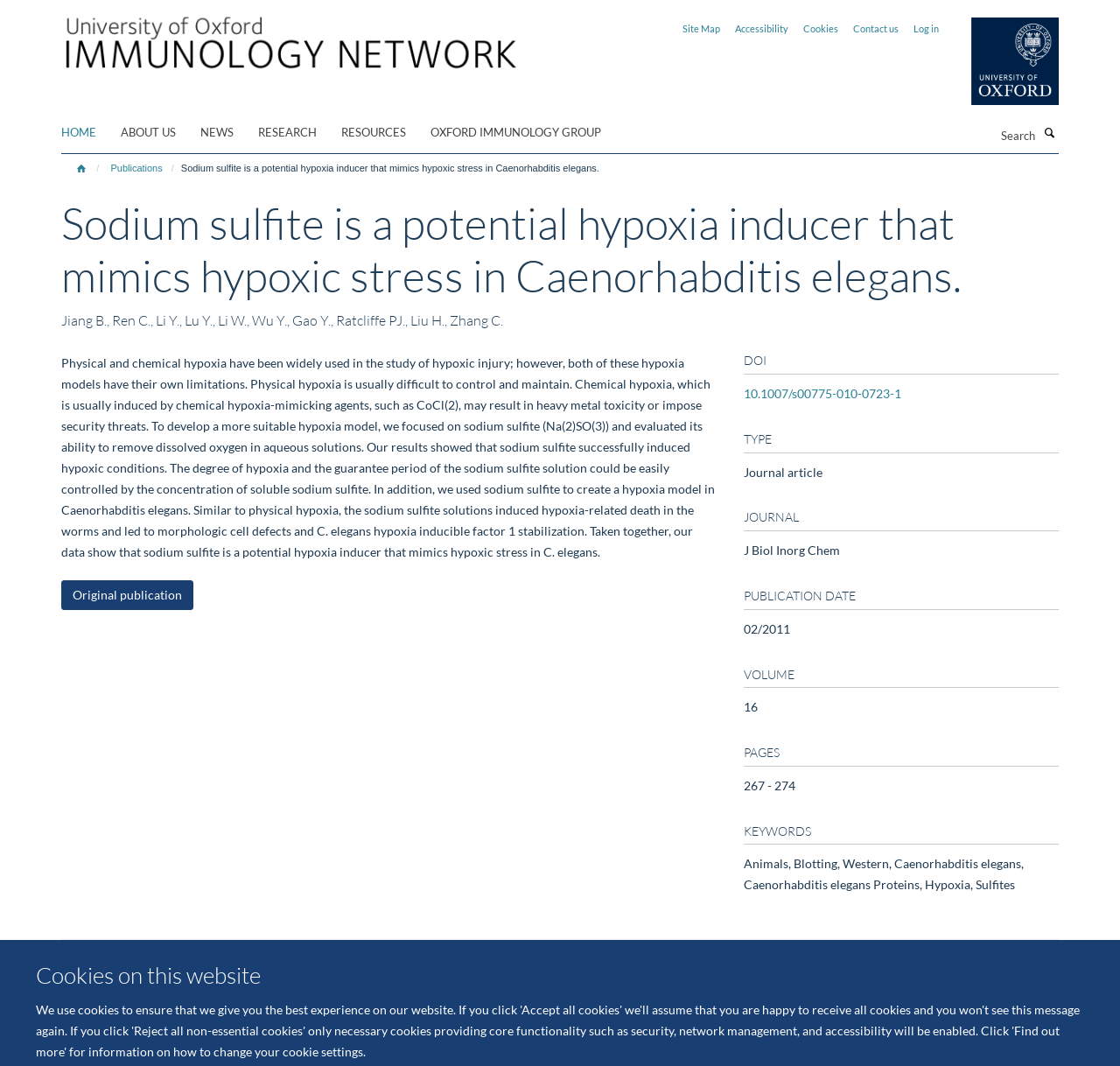Locate the coordinates of the bounding box for the clickable region that fulfills this instruction: "Visit Oxford University".

[0.844, 0.016, 0.945, 0.099]